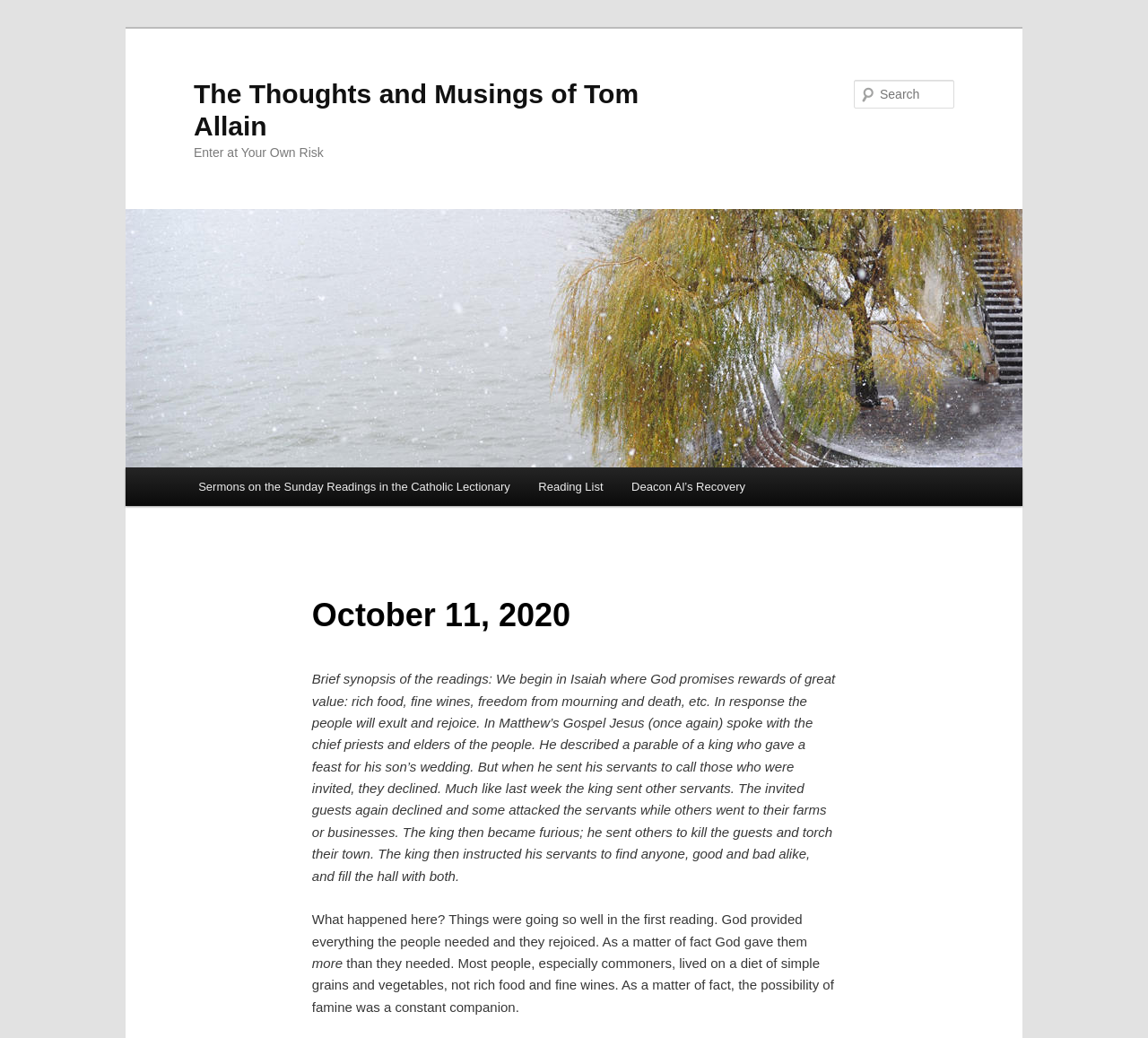What is the author's tone in the blog post?
Please respond to the question with as much detail as possible.

The author's tone in the blog post can be inferred from the language and structure of the text, which appears to be reflective and contemplative, discussing the meaning of the Sunday readings.